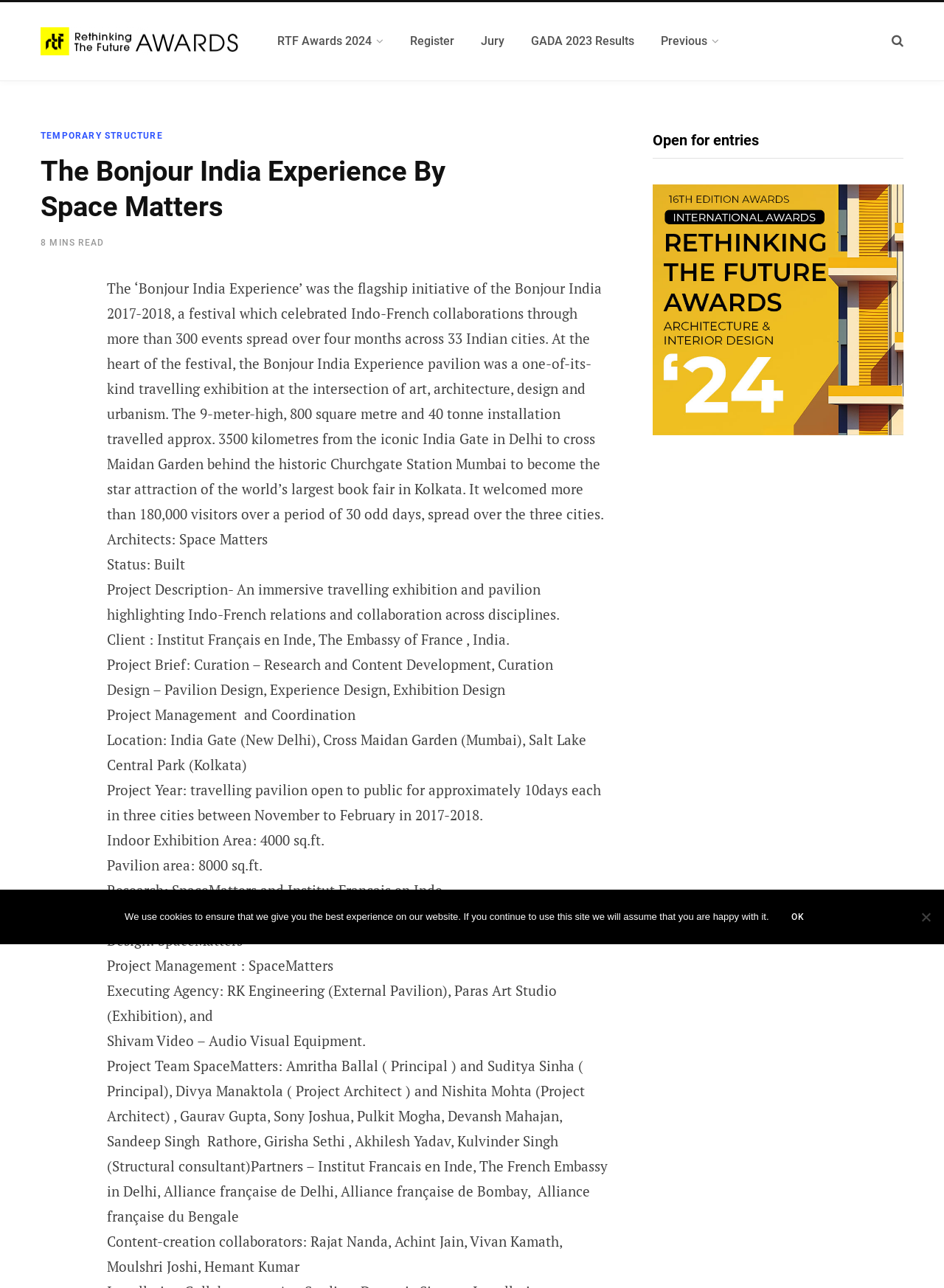Given the description "RTF Awards 2024", determine the bounding box of the corresponding UI element.

[0.28, 0.012, 0.42, 0.052]